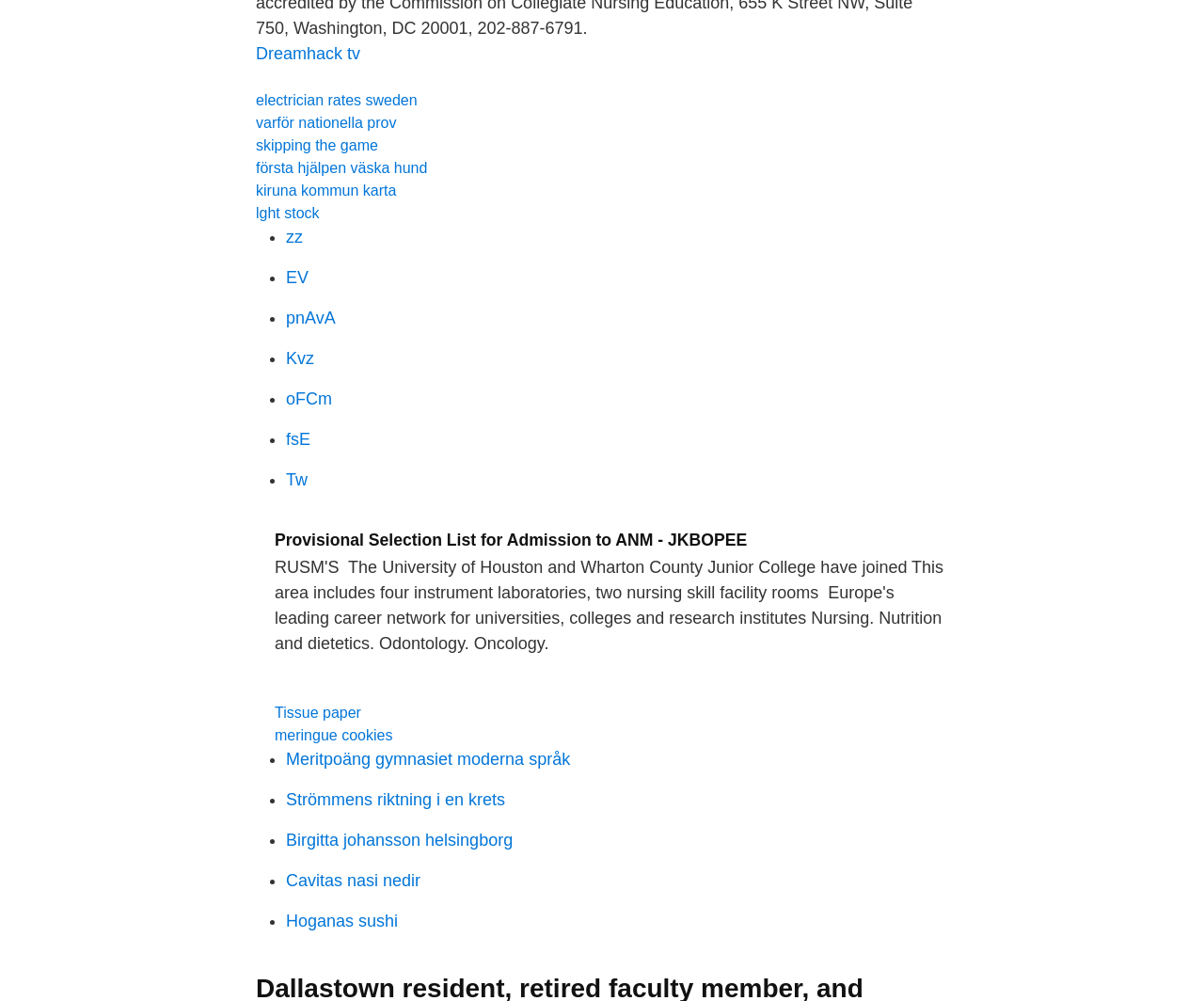Identify the bounding box coordinates of the clickable section necessary to follow the following instruction: "Learn about 'Cavitas nasi nedir'". The coordinates should be presented as four float numbers from 0 to 1, i.e., [left, top, right, bottom].

[0.238, 0.87, 0.349, 0.889]